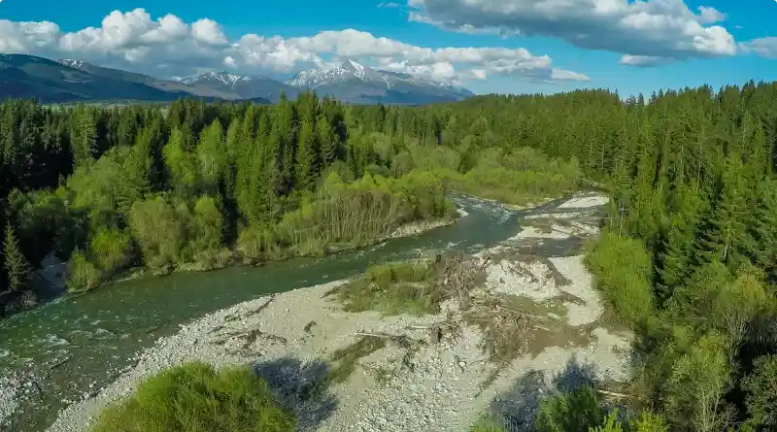Paint a vivid picture with your words by describing the image in detail.

The image captures a stunning aerial view of a serene river winding through a lush green landscape. Towering trees border the riverbanks, showcasing a rich tapestry of vibrant foliage in various shades of green. In the distance, majestic mountains rise under a bright blue sky scattered with fluffy white clouds, adding a dramatic backdrop to the tranquil scene. The river itself flows gently, with sections of exposed gravel and rocky beds visible, hinting at the dynamic nature of the waterway. This picturesque setting exemplifies the beauty of natural habitats and highlights the importance of rivers for landscape connectivity and ecological preservation.